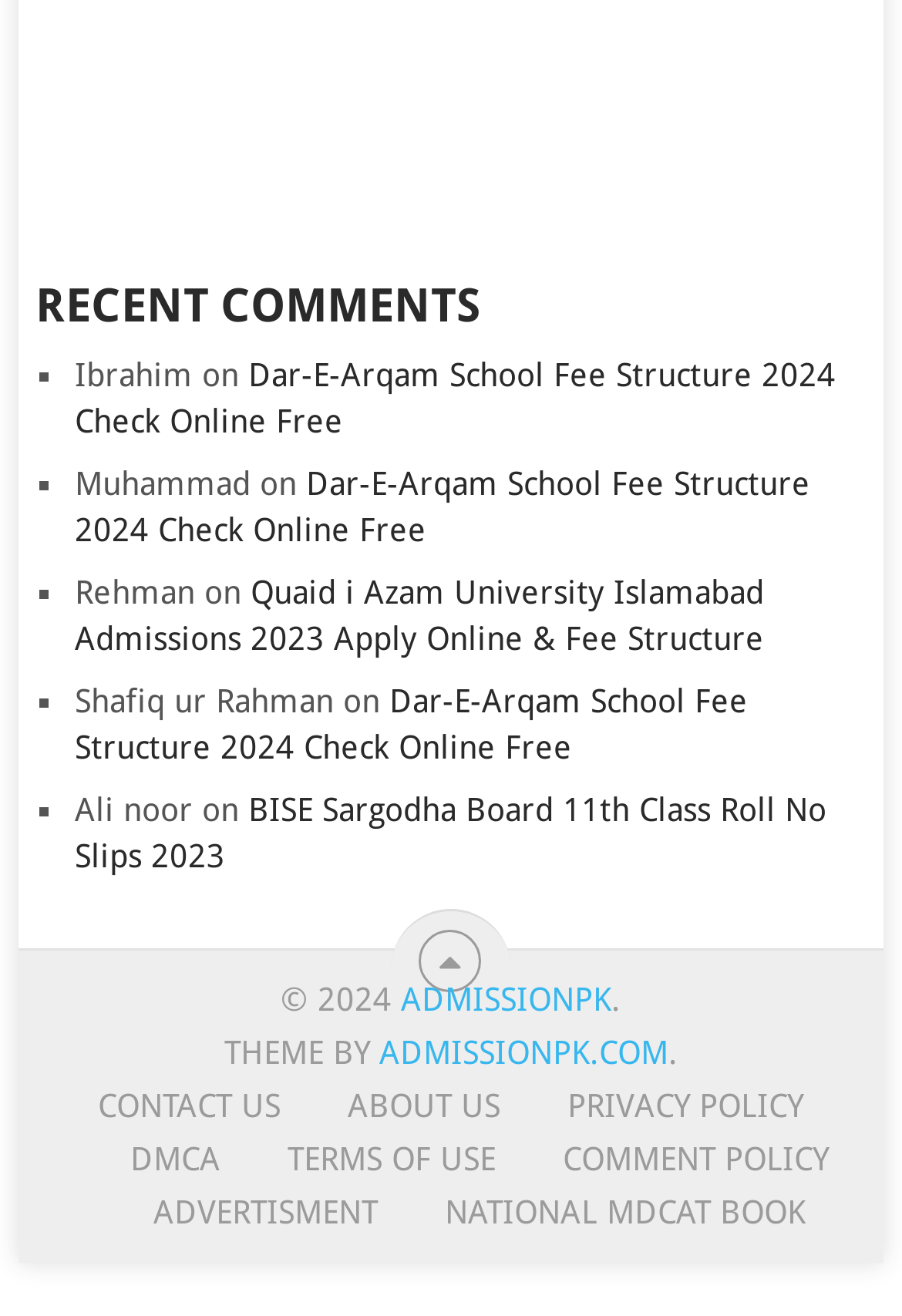Identify the bounding box of the UI component described as: "Contact Us".

None